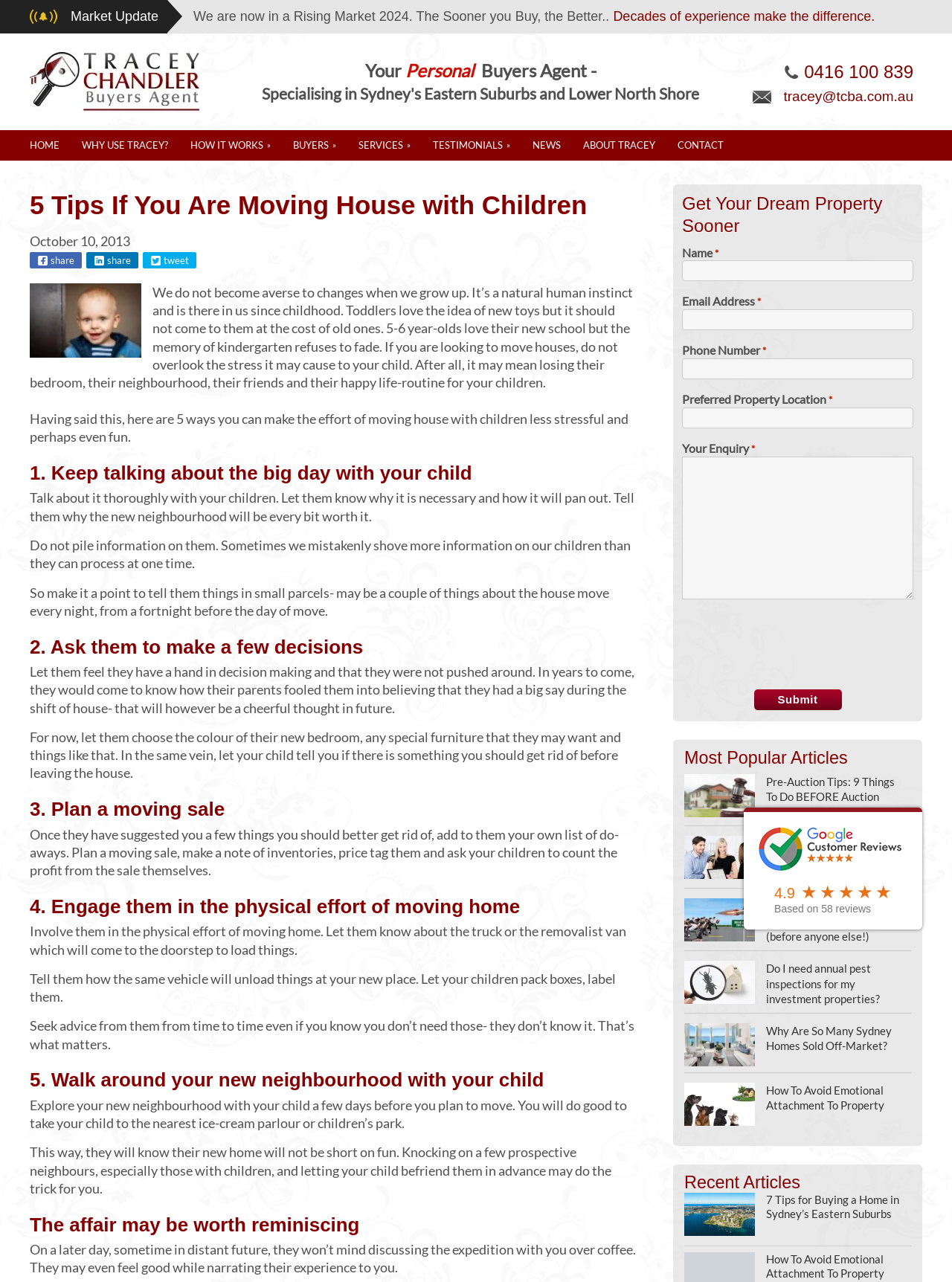Could you provide the bounding box coordinates for the portion of the screen to click to complete this instruction: "Click the 'Submit' button"?

[0.792, 0.538, 0.884, 0.554]